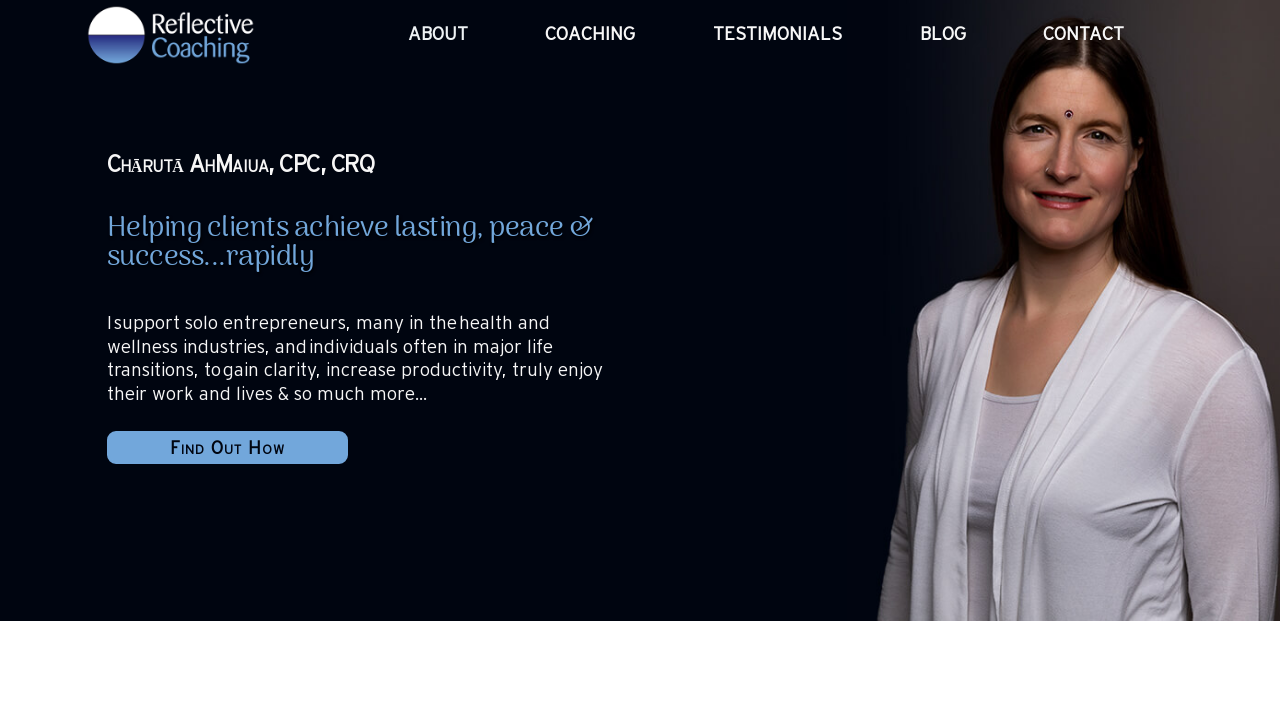Generate an in-depth caption that captures all aspects of the webpage.

This webpage is about Chārutā AhMaiua, who owns and operates Reflective Coaching. At the top left of the page, there is a logo of Reflective Coaching. Below the logo, there are five navigation links: ABOUT, COACHING, TESTIMONIALS, BLOG, and CONTACT, which are evenly spaced and aligned horizontally across the top of the page.

Below the navigation links, there are two headings. The first heading displays Chārutā's name and credentials, CPC and CRQ. The second heading describes the purpose of her coaching, which is to help clients achieve lasting peace and success rapidly.

Under the headings, there is a block of text that explains the types of clients Chārutā supports, including solo entrepreneurs and individuals in major life transitions, and the benefits they can gain from her coaching, such as gaining clarity, increasing productivity, and enjoying their work and lives.

At the bottom of this text block, there is a call-to-action link, "Find Out How", which is aligned to the left. This link has a duplicate heading with the same text, "Find Out How", which is slightly indented and positioned directly above the link.